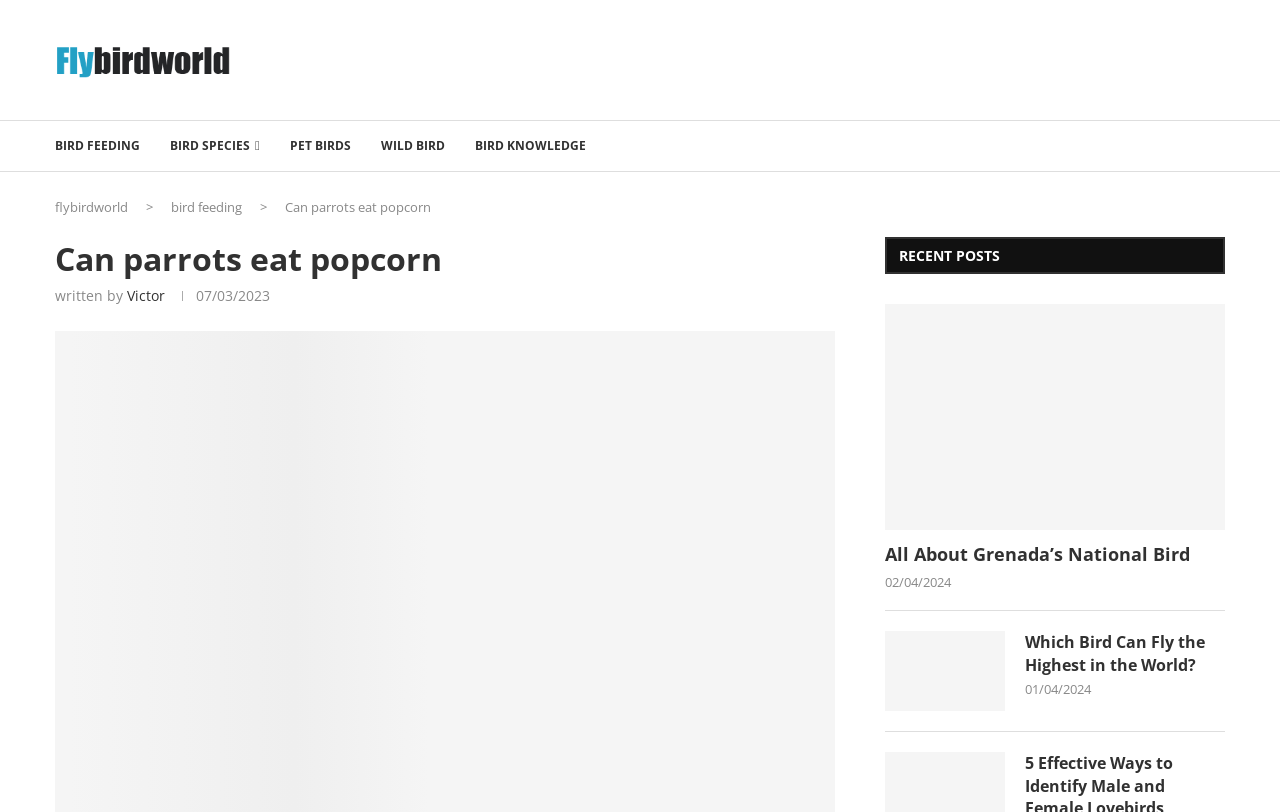Can you provide the bounding box coordinates for the element that should be clicked to implement the instruction: "read about can parrots eat popcorn"?

[0.043, 0.407, 0.652, 0.431]